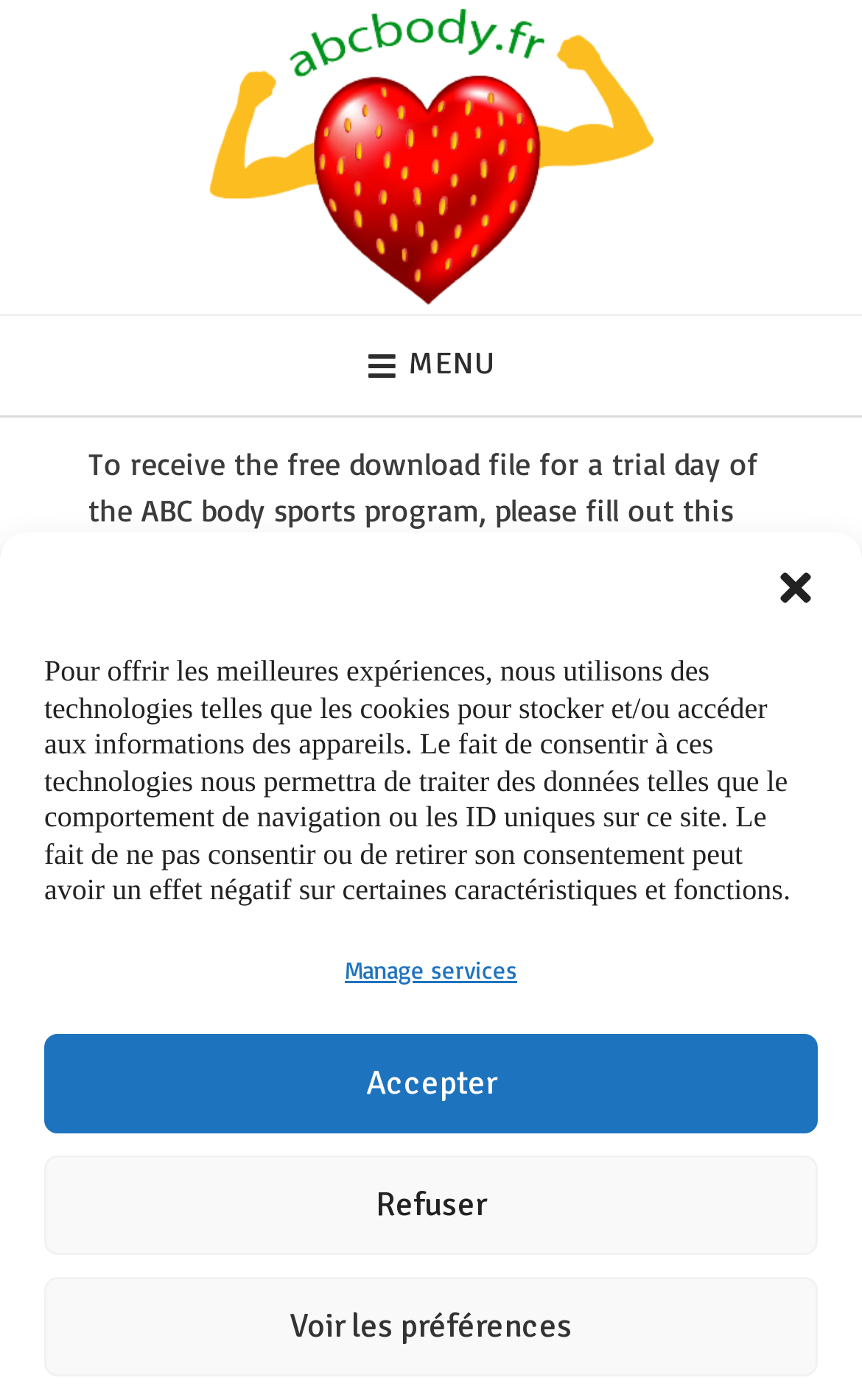Please predict the bounding box coordinates of the element's region where a click is necessary to complete the following instruction: "Visit the website https://abcbody.fr". The coordinates should be represented by four float numbers between 0 and 1, i.e., [left, top, right, bottom].

[0.103, 0.81, 0.379, 0.837]